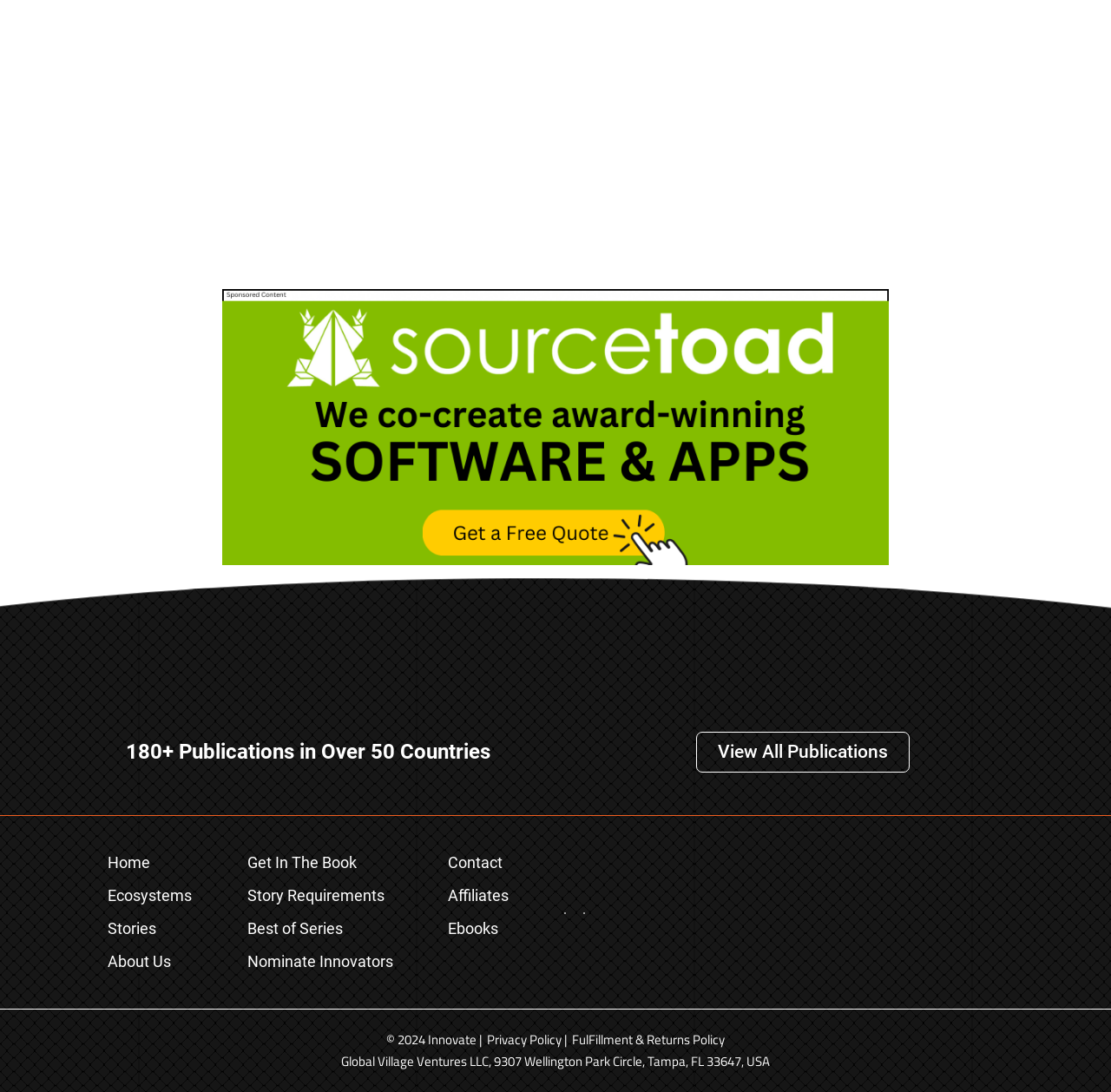How many links are in the top navigation bar?
Refer to the image and provide a one-word or short phrase answer.

8